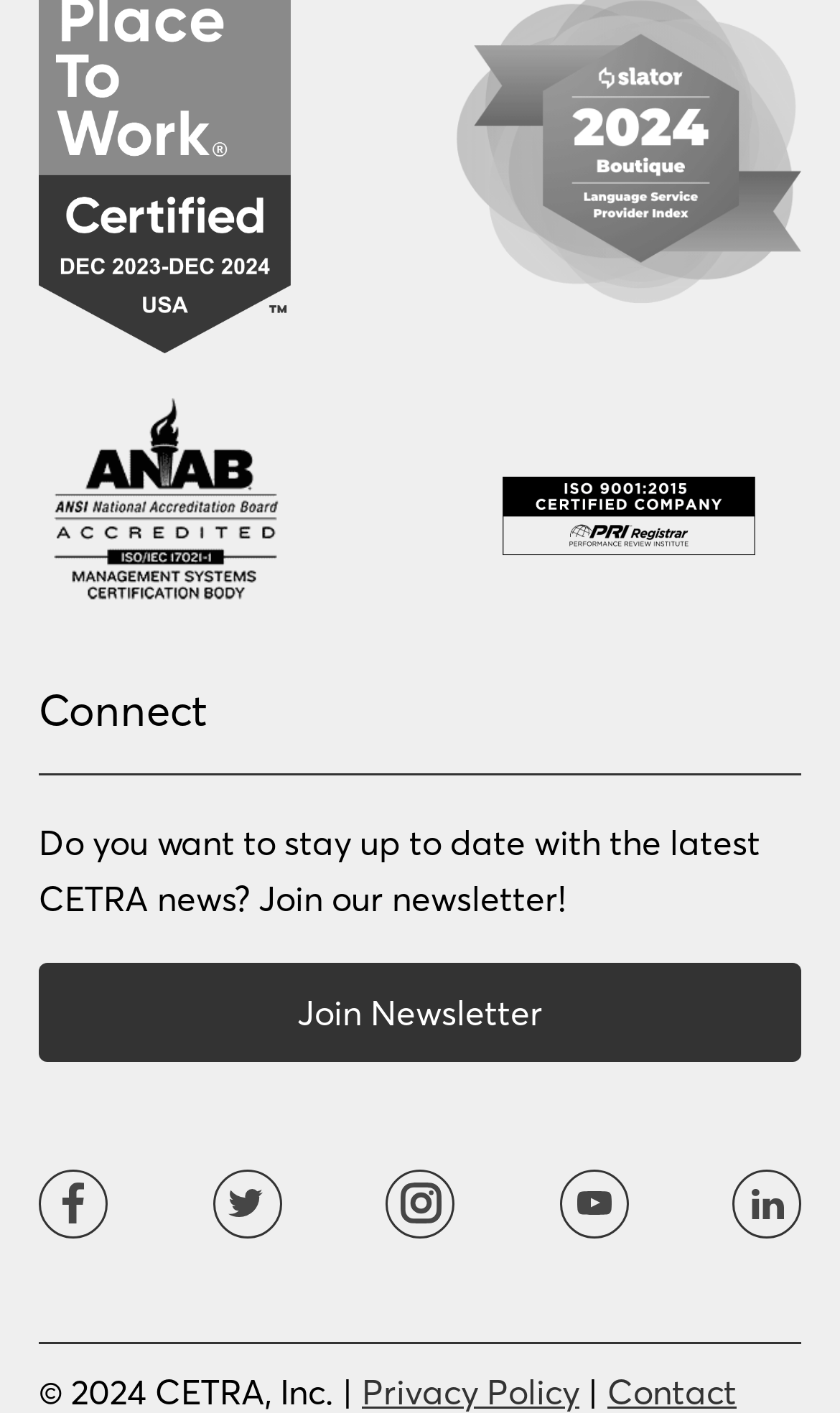Determine the bounding box coordinates for the area that should be clicked to carry out the following instruction: "Click on the Twitter link".

[0.253, 0.827, 0.335, 0.876]